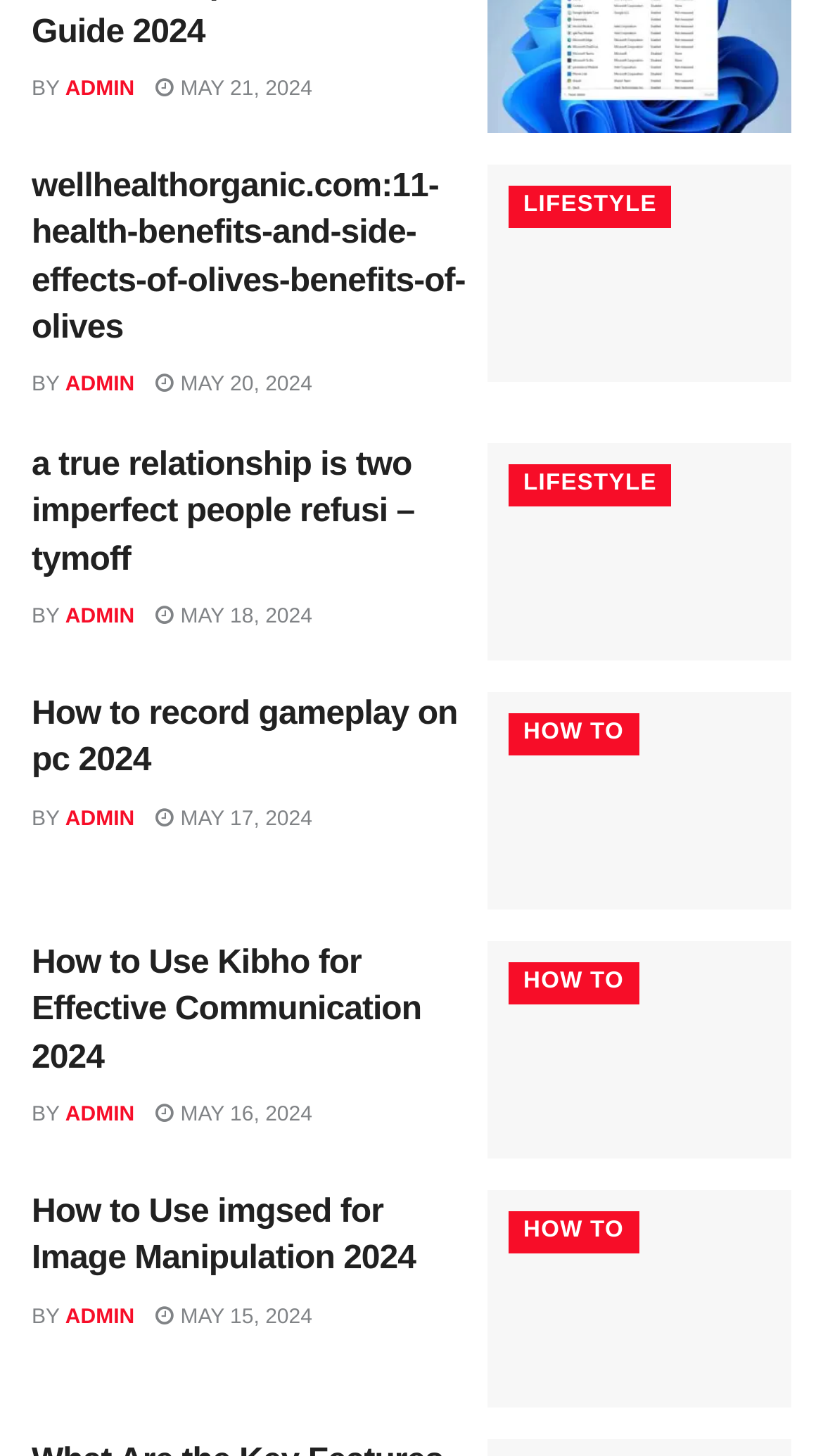Please find the bounding box for the UI element described by: "HOW TO".

[0.618, 0.831, 0.776, 0.86]